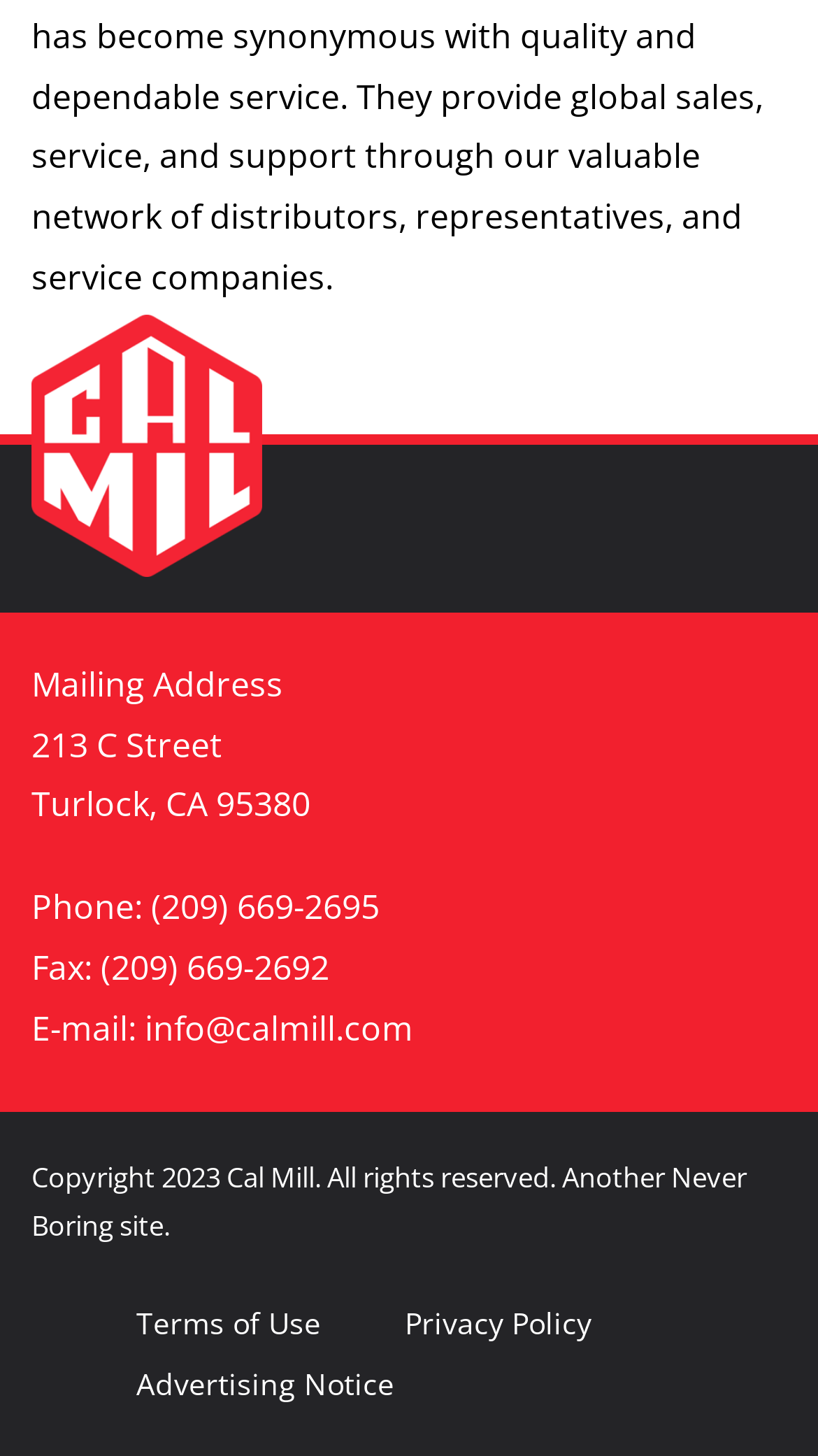From the details in the image, provide a thorough response to the question: What is the company's mailing address?

By examining the webpage, I found a section that appears to be a contact information section. Within this section, I found a static text element that reads 'Mailing Address' followed by another static text element that reads '213 C Street, Turlock, CA 95380'. Therefore, I conclude that the company's mailing address is 213 C Street, Turlock, CA 95380.